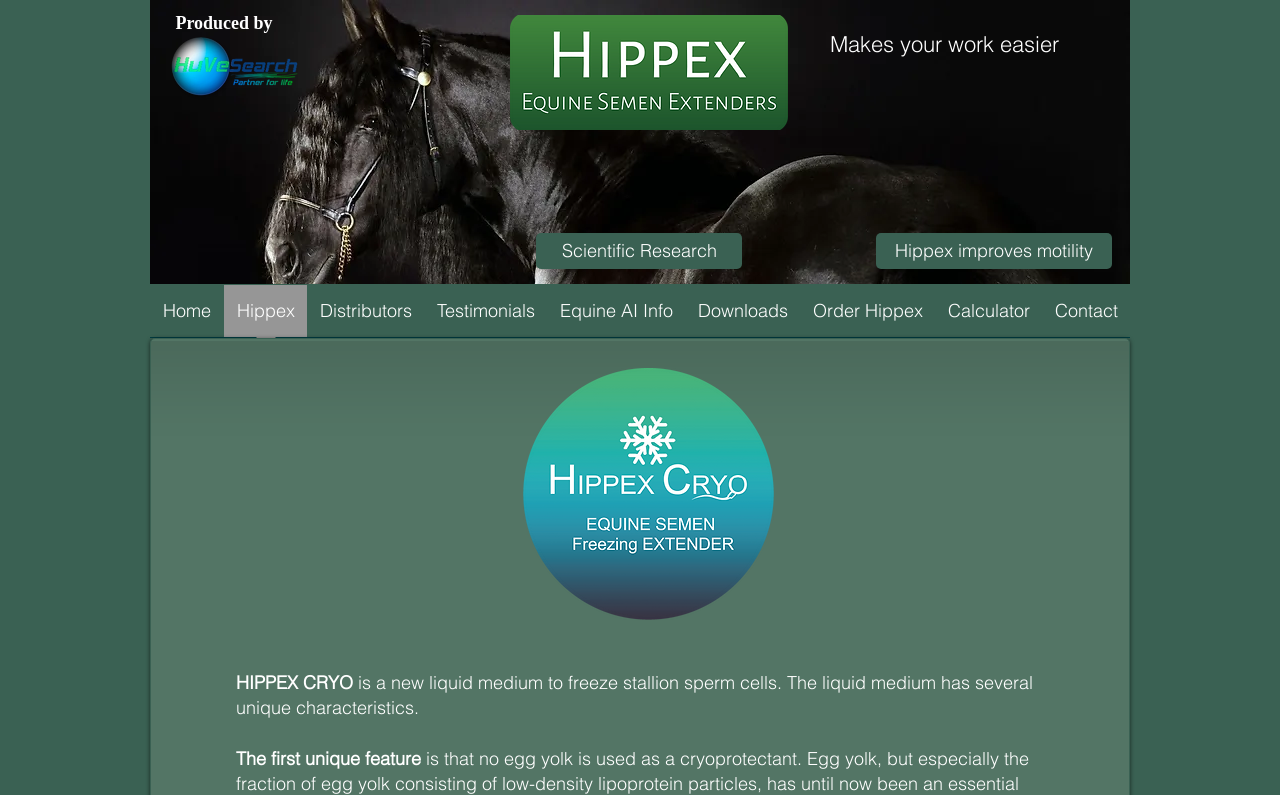What is the unique feature of Hippex?
From the image, respond using a single word or phrase.

motility improvement